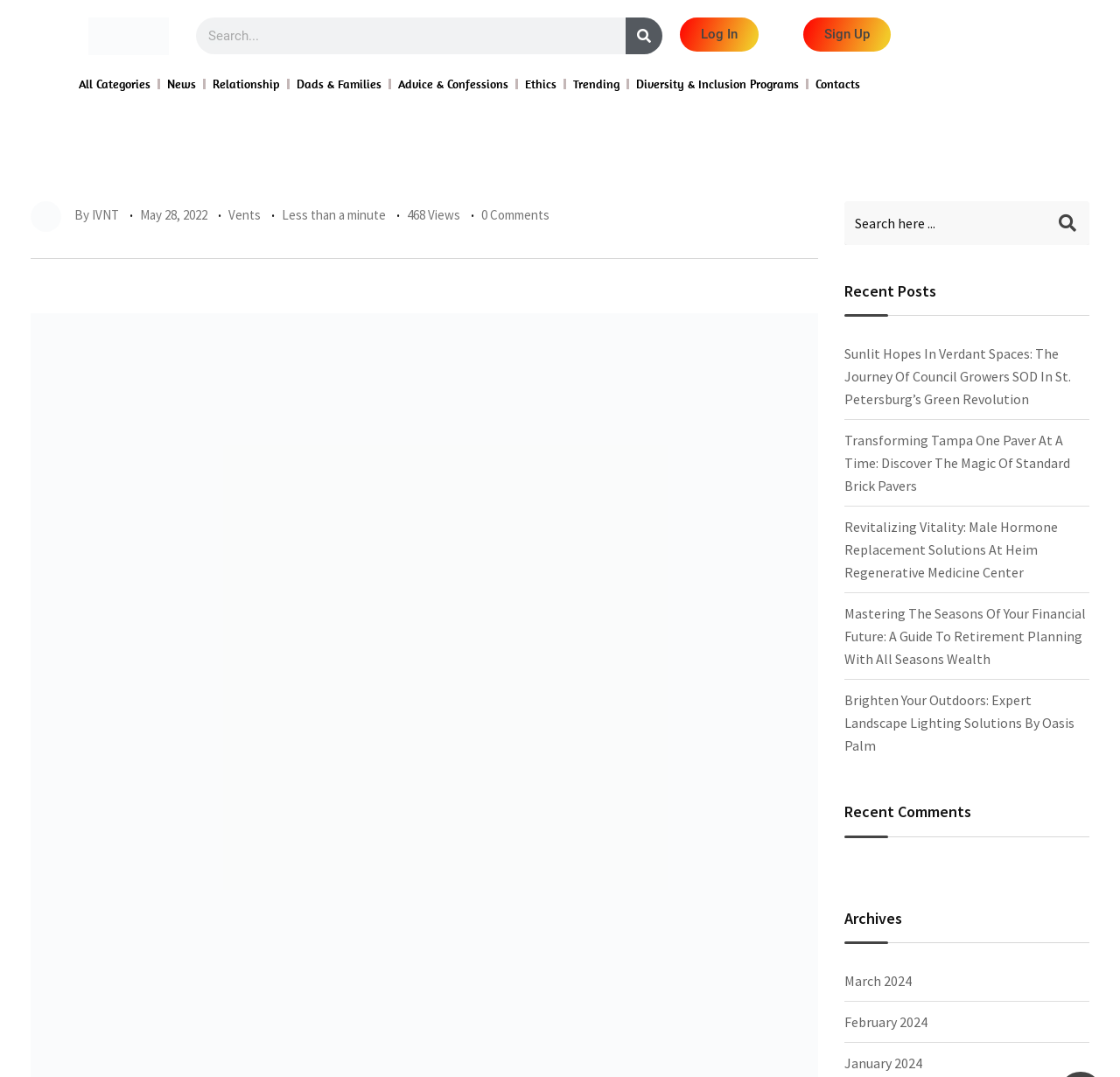What is the category of the link 'Dads & Families'?
Using the image, answer in one word or phrase.

Relationship